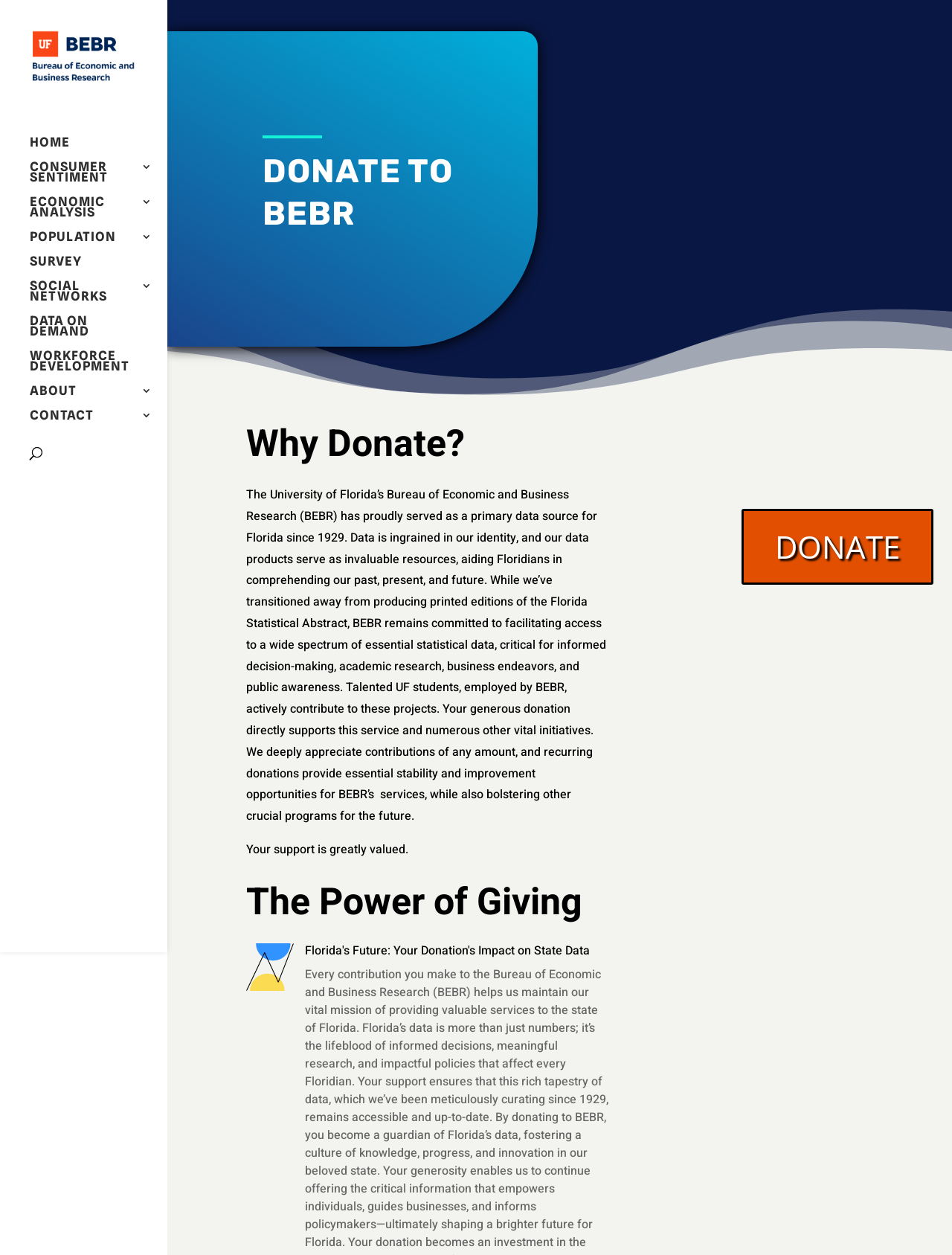Can you give a comprehensive explanation to the question given the content of the image?
What is the organization's name?

The organization's name is mentioned in the webpage's title, 'Donate | B.E.B.R. - Bureau of Economic and Business Research', and also in the image and link with the text 'B.E.B.R. - Bureau of Economic and Business Research'.